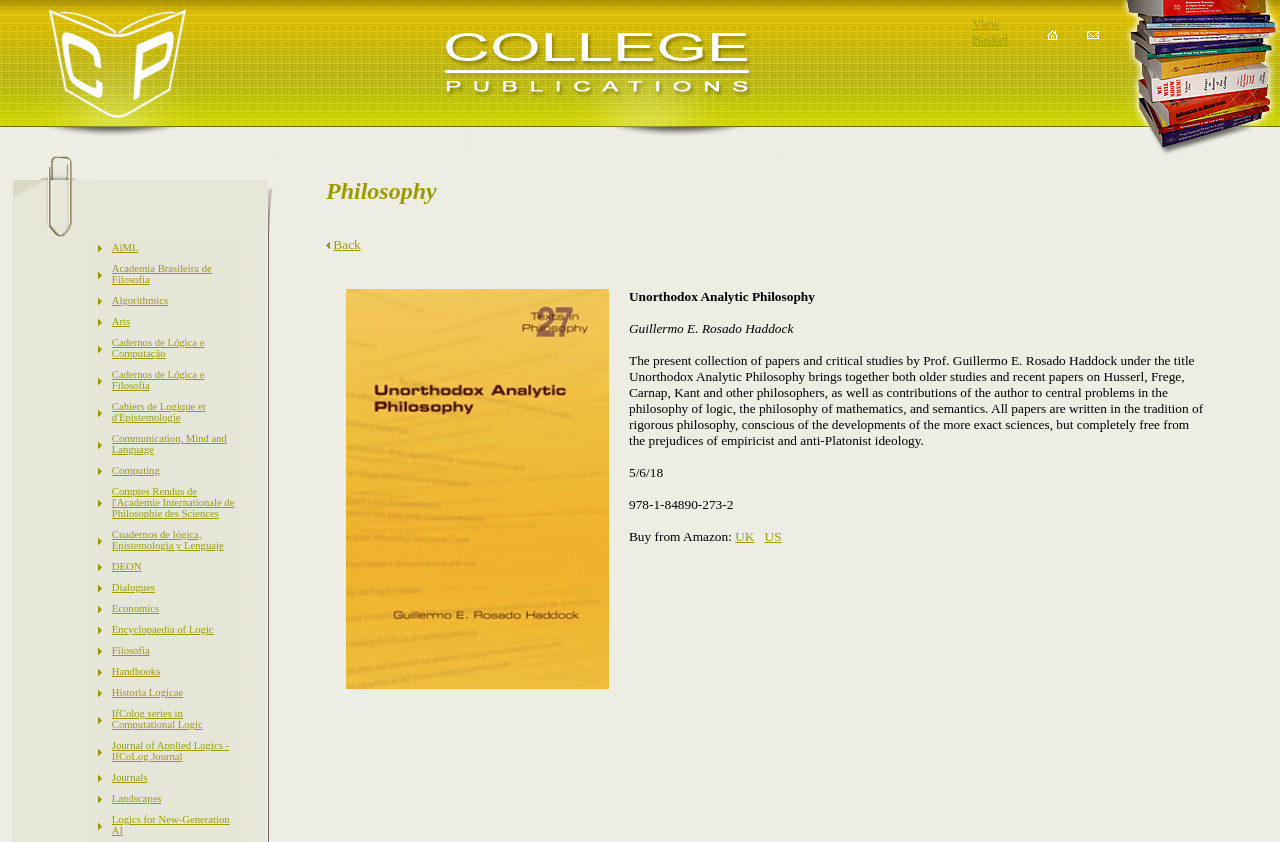What is the last publication listed? Based on the screenshot, please respond with a single word or phrase.

Communication, Mind and Language